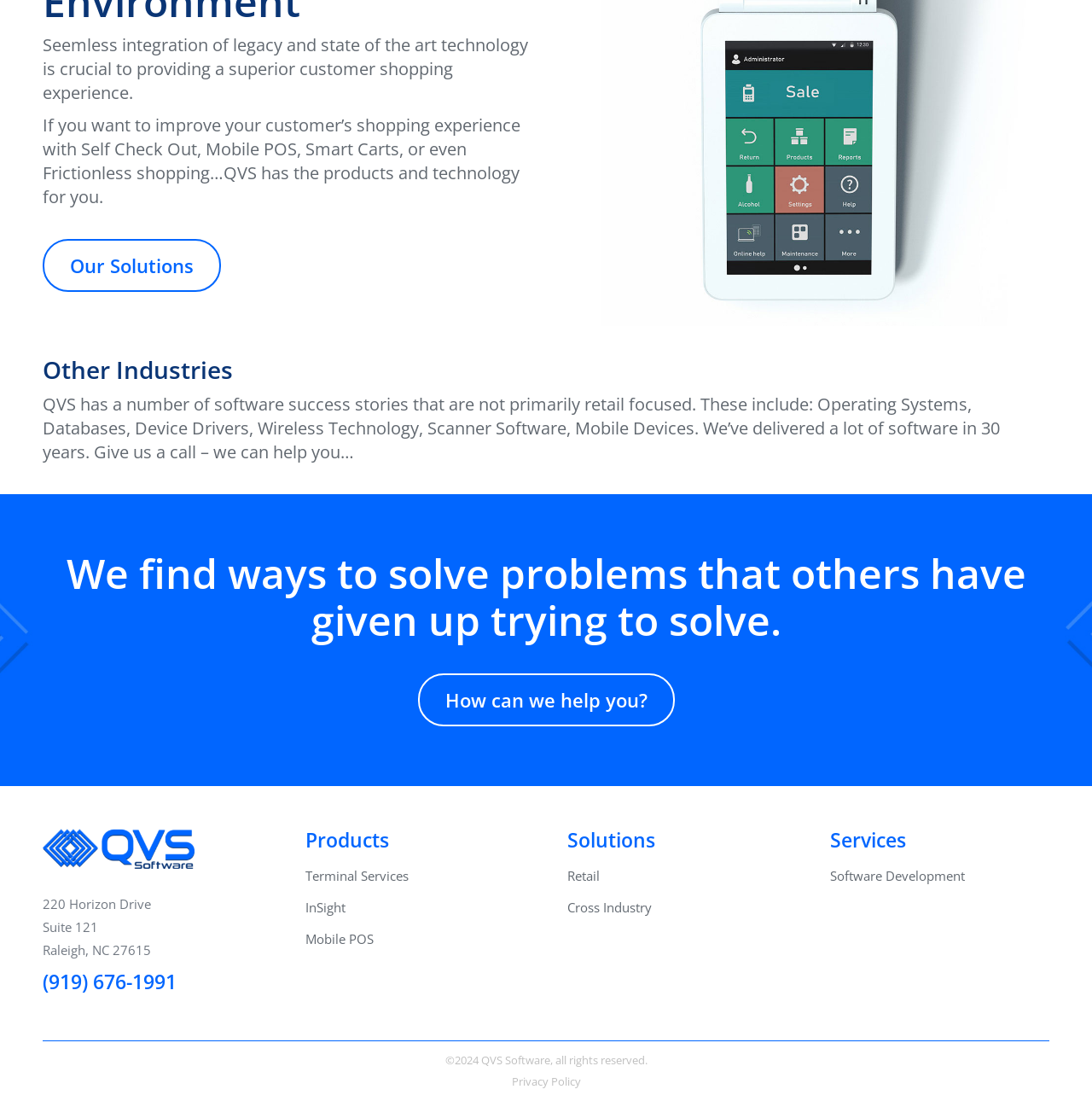What type of industries does QVS have software success stories in?
Please provide a single word or phrase answer based on the image.

Operating Systems, Databases, Device Drivers, Wireless Technology, Scanner Software, Mobile Devices